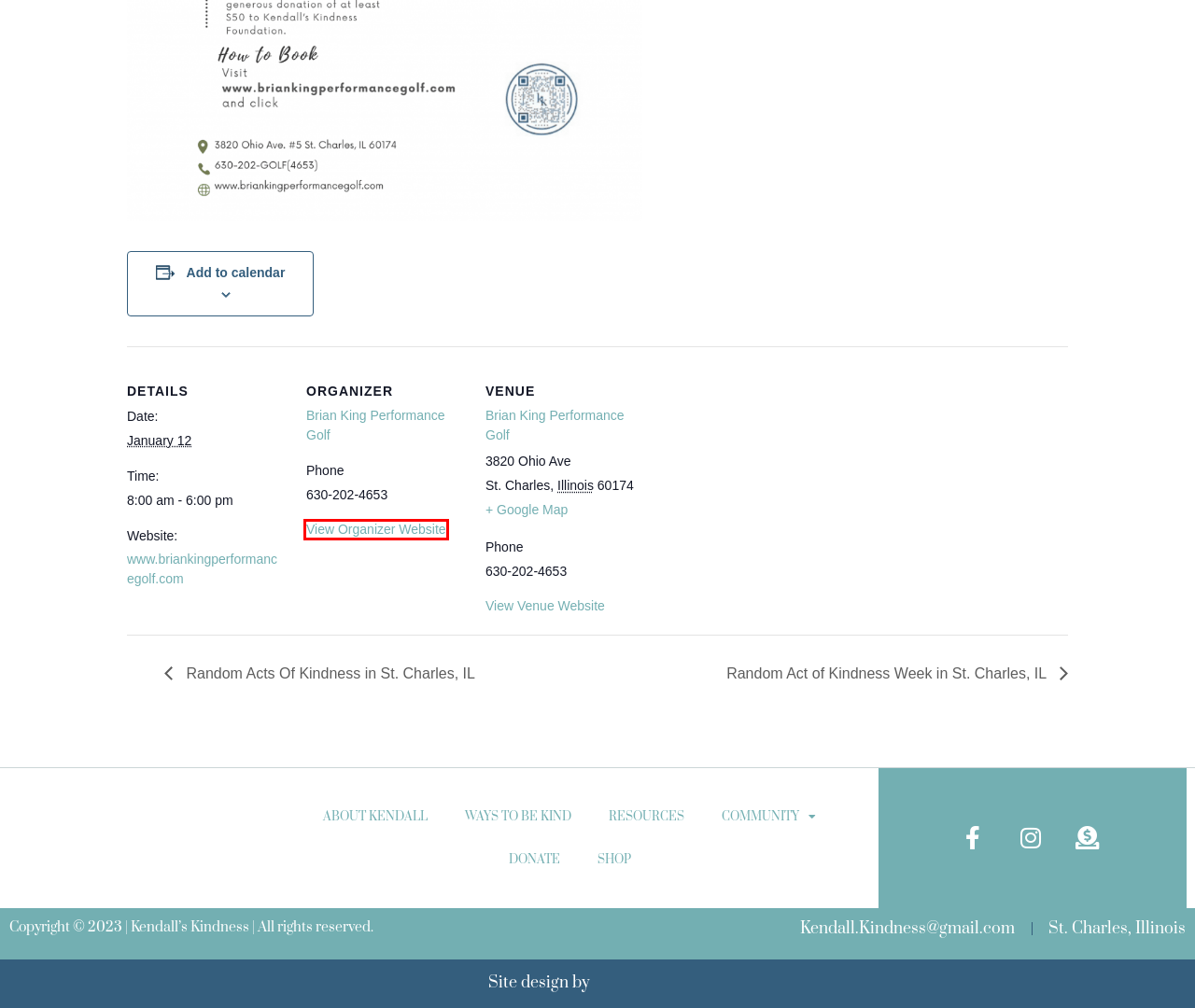You are given a webpage screenshot where a red bounding box highlights an element. Determine the most fitting webpage description for the new page that loads after clicking the element within the red bounding box. Here are the candidates:
A. Ways to be Kind
B. Brian King Performance Golf – Kendall's Kindness
C. Events from June 12 – September 15 – Kendall's Kindness
D. Random Act of Kindness Week in St. Charles, IL - Kendall's Kindness
E. Random Acts Of Kindness in St. Charles, IL - Kendall's Kindness
F. Kendalls Kindness Fundraiser | Fully Promoted St Charles IL | powered by OrderMyGear
G. Resources
H. Brian King Performance Golf

H